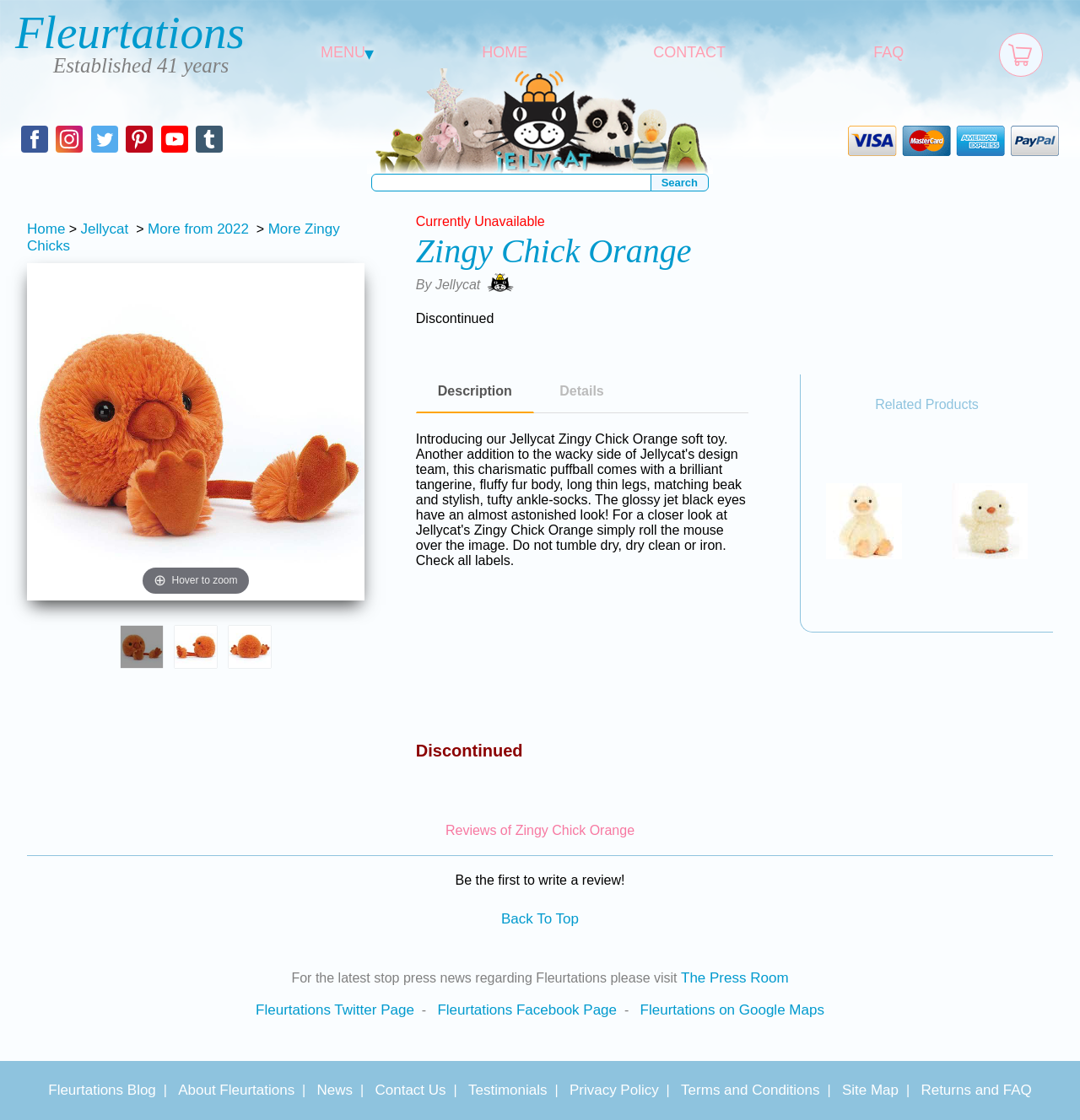Identify the bounding box coordinates of the region that should be clicked to execute the following instruction: "View the product details of 'Bashful Duckling'".

[0.765, 0.488, 0.835, 0.502]